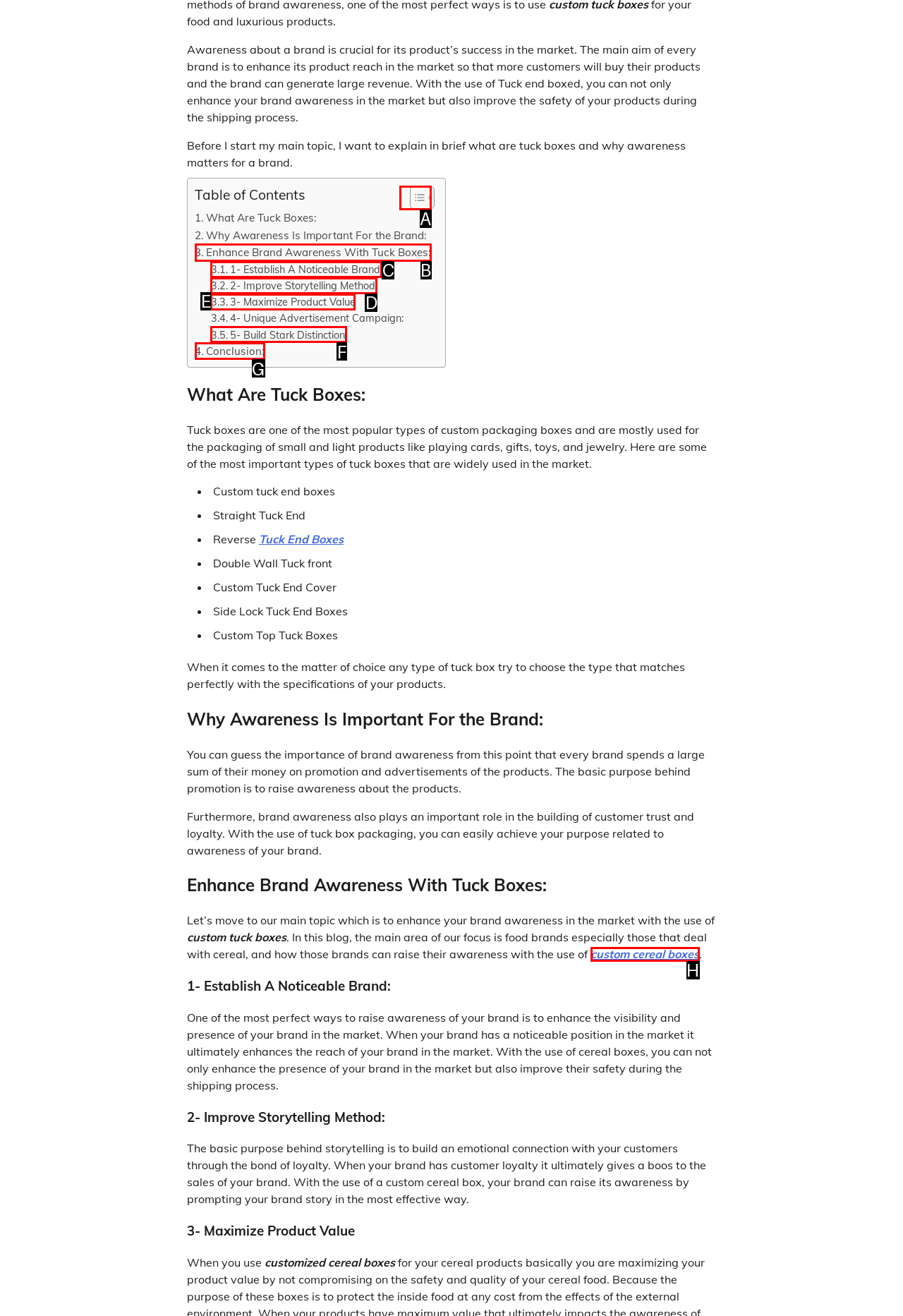Select the option that aligns with the description: aria-label="ez-toc-toggle-icon-1"
Respond with the letter of the correct choice from the given options.

A